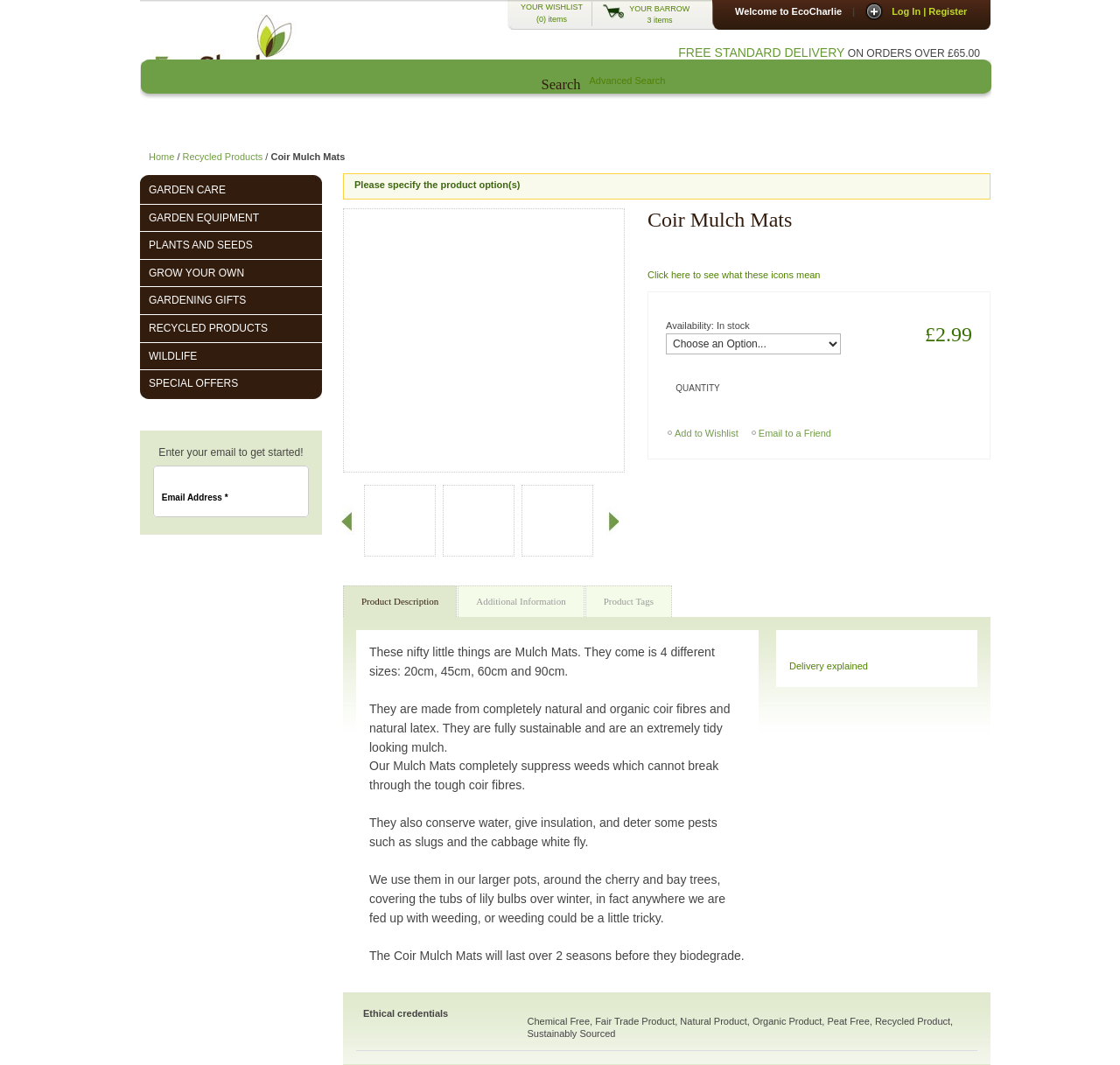Please provide a brief answer to the following inquiry using a single word or phrase:
What are the sizes of Coir Mulch Mats?

20cm, 45cm, 60cm, 90cm